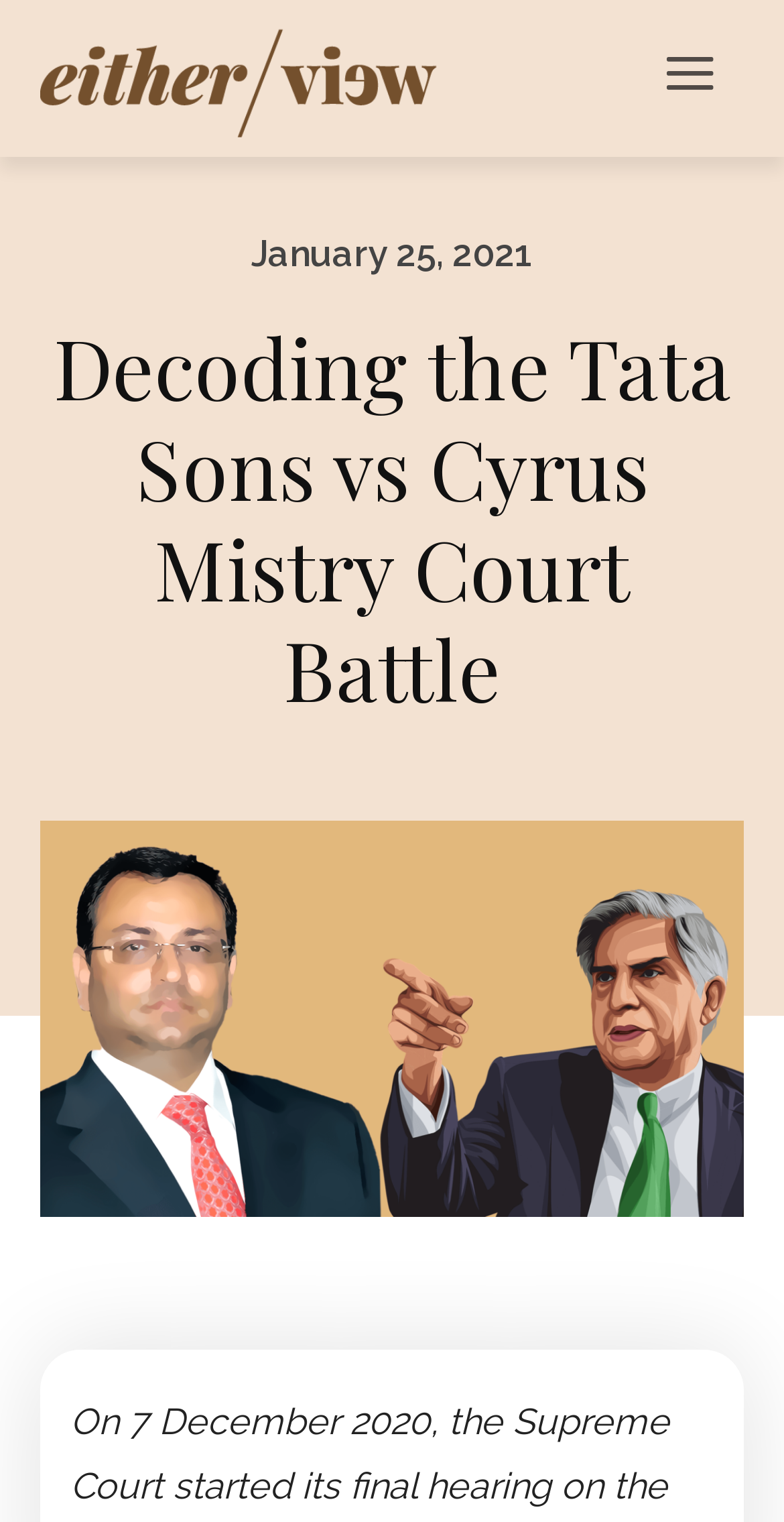Determine the main heading text of the webpage.

Decoding the Tata Sons vs Cyrus Mistry Court Battle